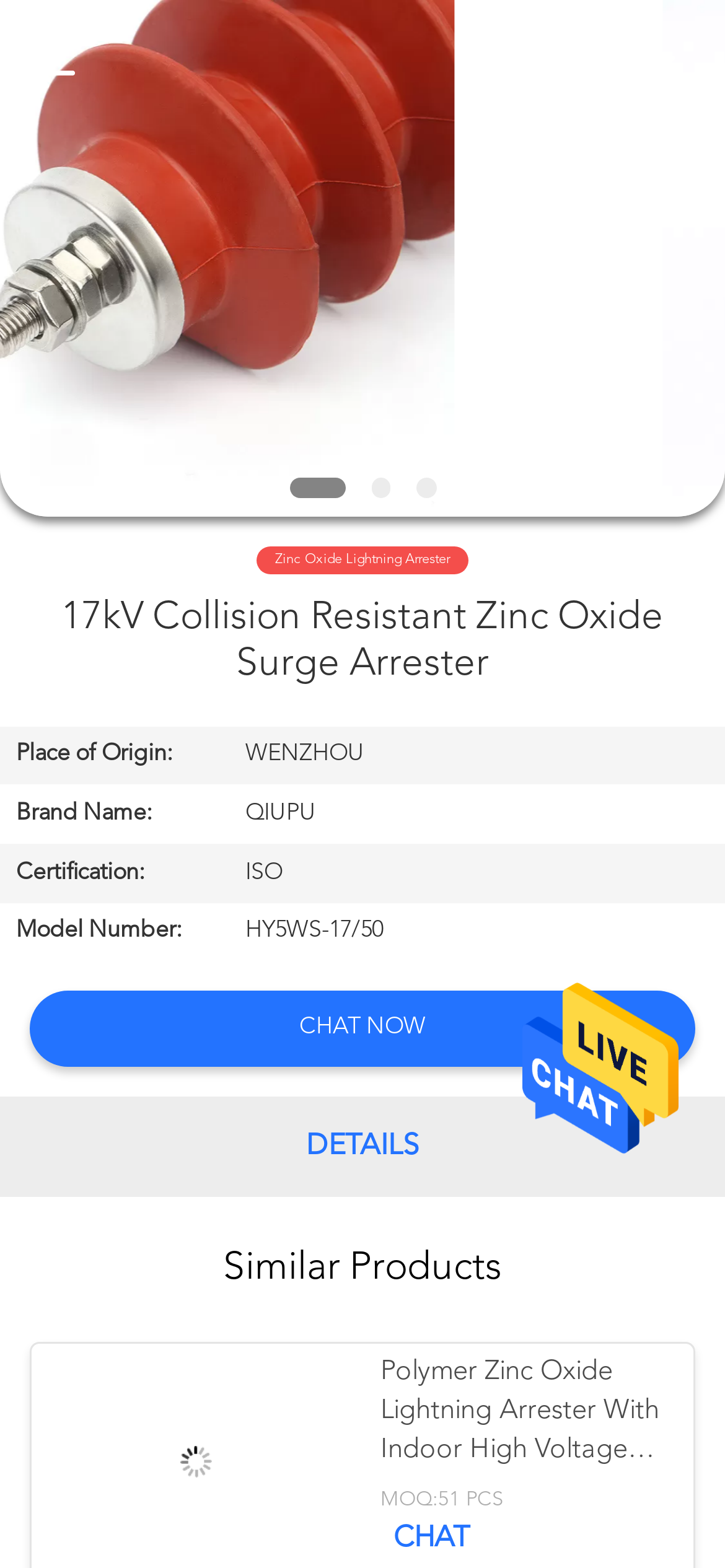What is the place of origin of the surge arrester?
Could you answer the question with a detailed and thorough explanation?

The place of origin of the surge arrester can be found in the table on the webpage, which lists the product details. The row with the header 'Place of Origin:' has the value 'WENZHOU' in the grid cell.